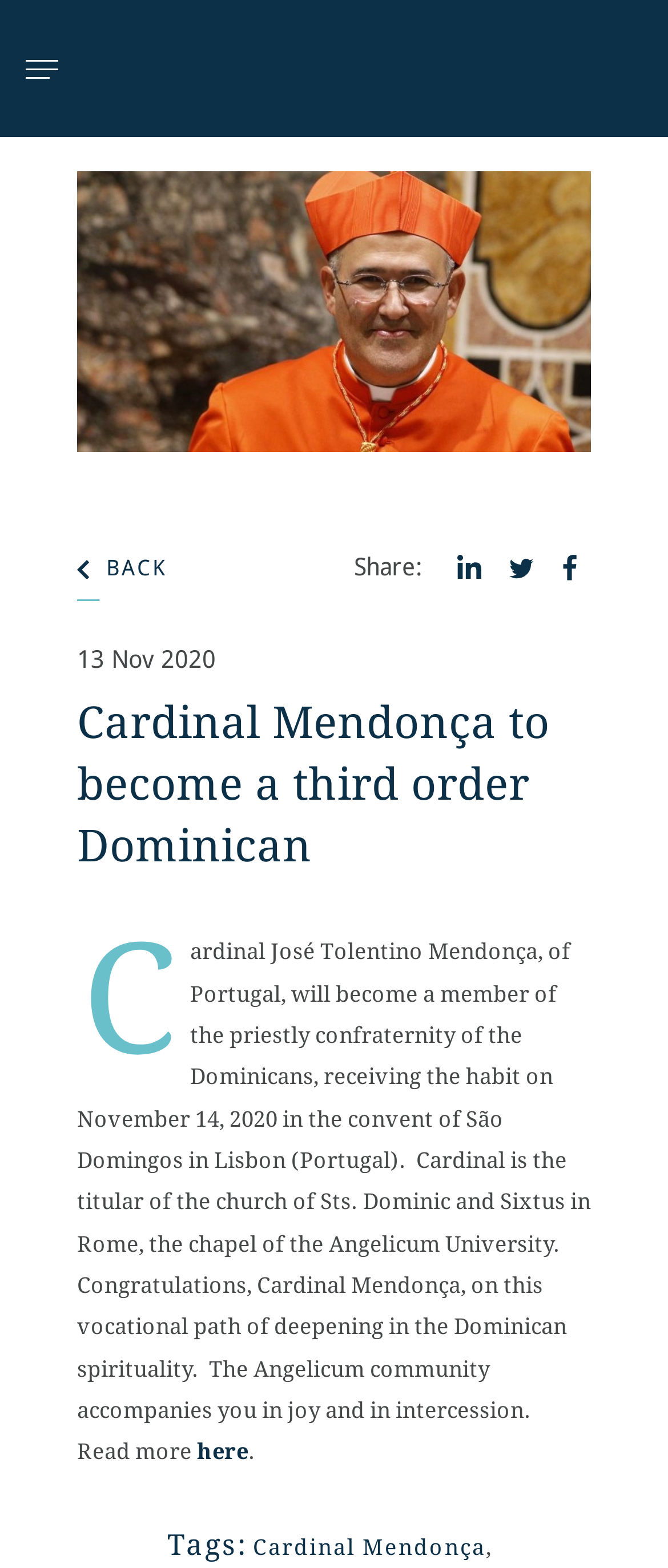Based on the element description: "02", identify the bounding box coordinates for this UI element. The coordinates must be four float numbers between 0 and 1, listed as [left, top, right, bottom].

None